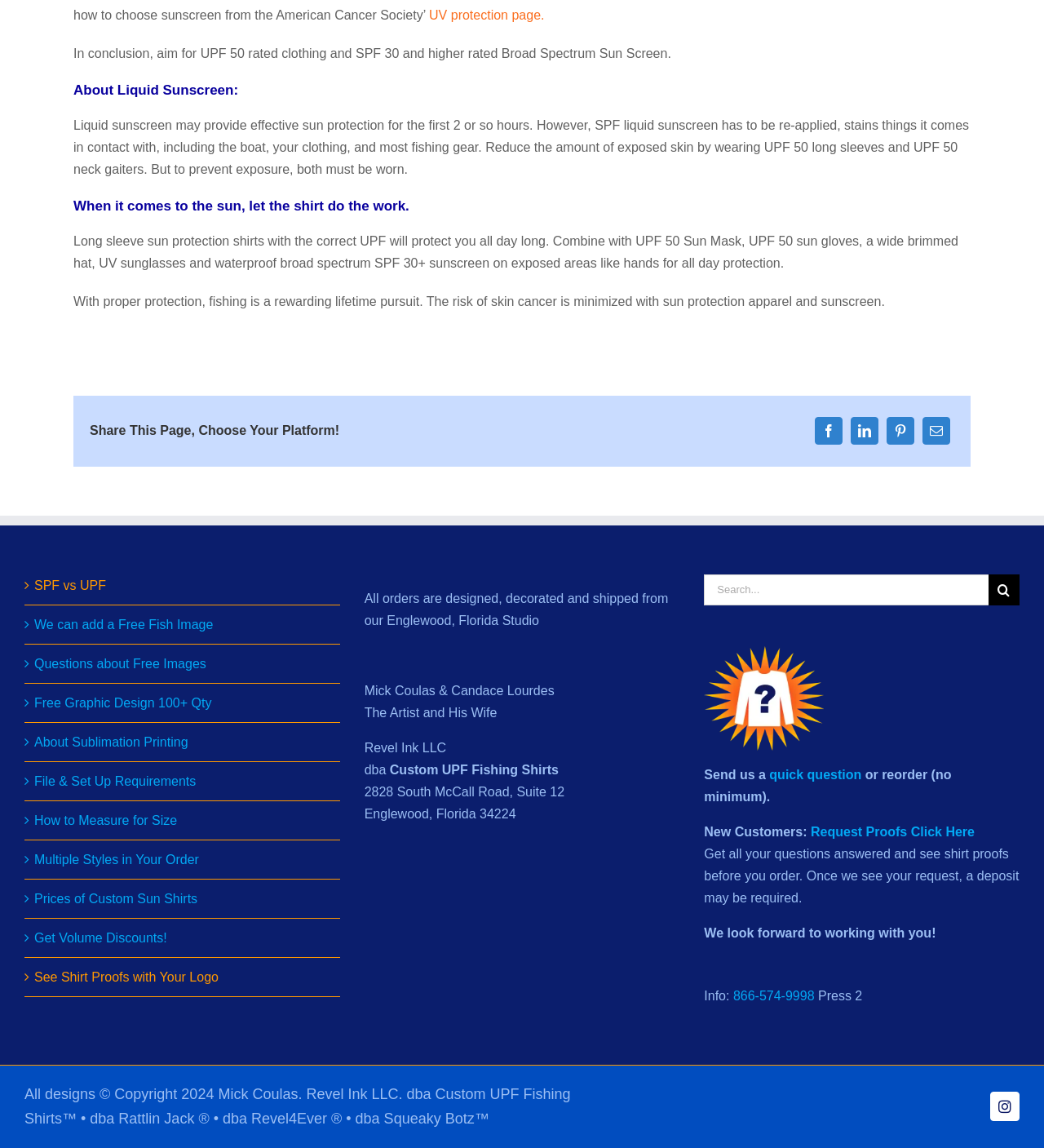Identify the bounding box coordinates for the UI element that matches this description: "UV protection page.".

[0.411, 0.007, 0.521, 0.019]